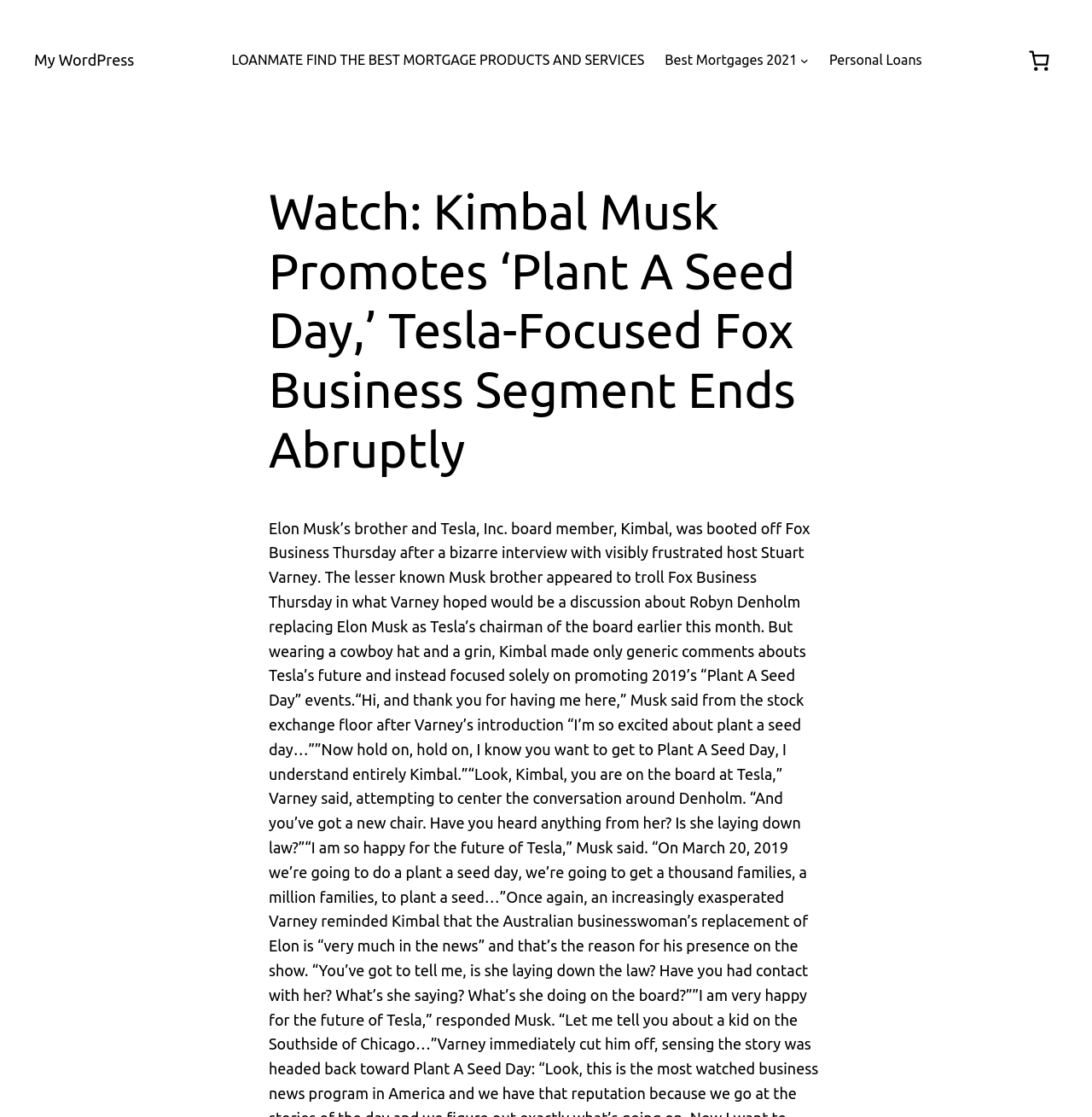How many menu items are there?
Look at the image and respond with a single word or a short phrase.

3